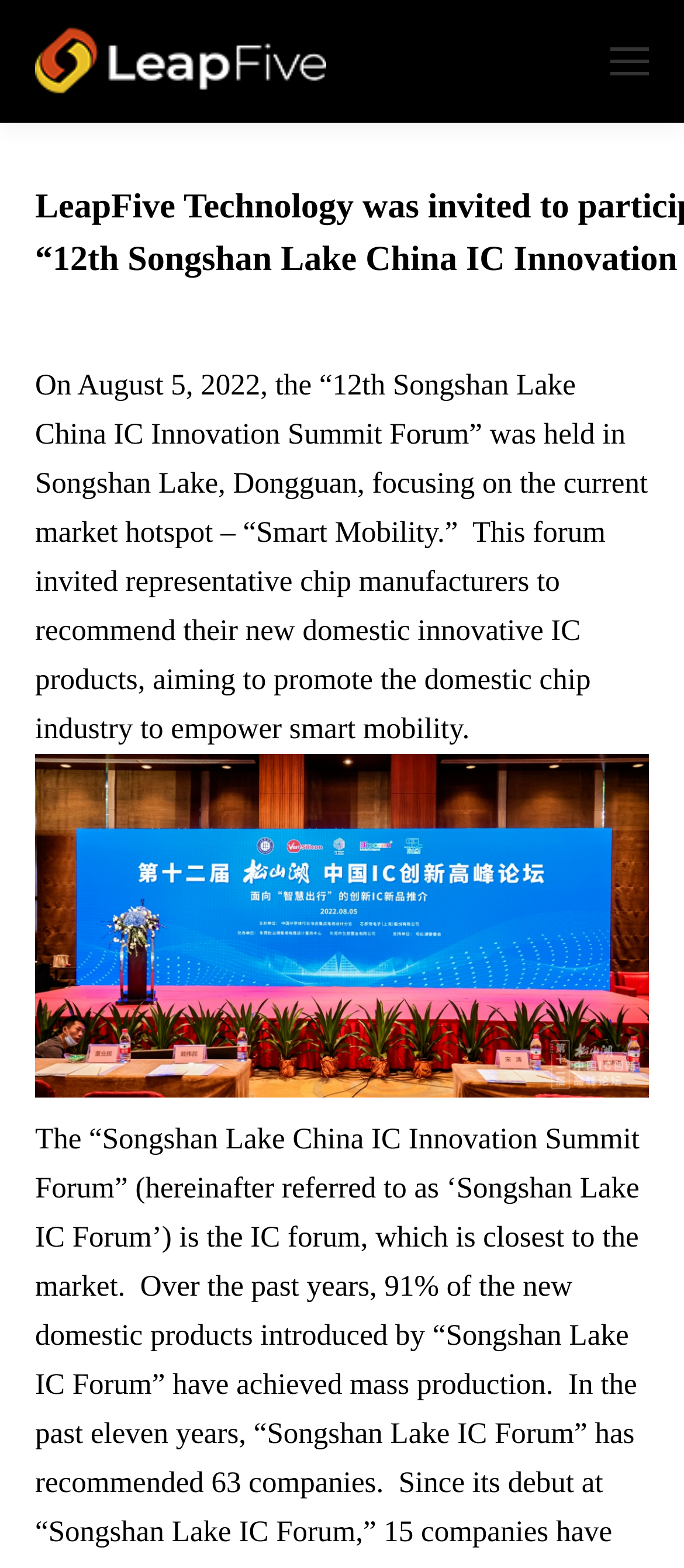Find the bounding box of the UI element described as follows: "alt="LeapFive"".

[0.051, 0.016, 0.518, 0.063]